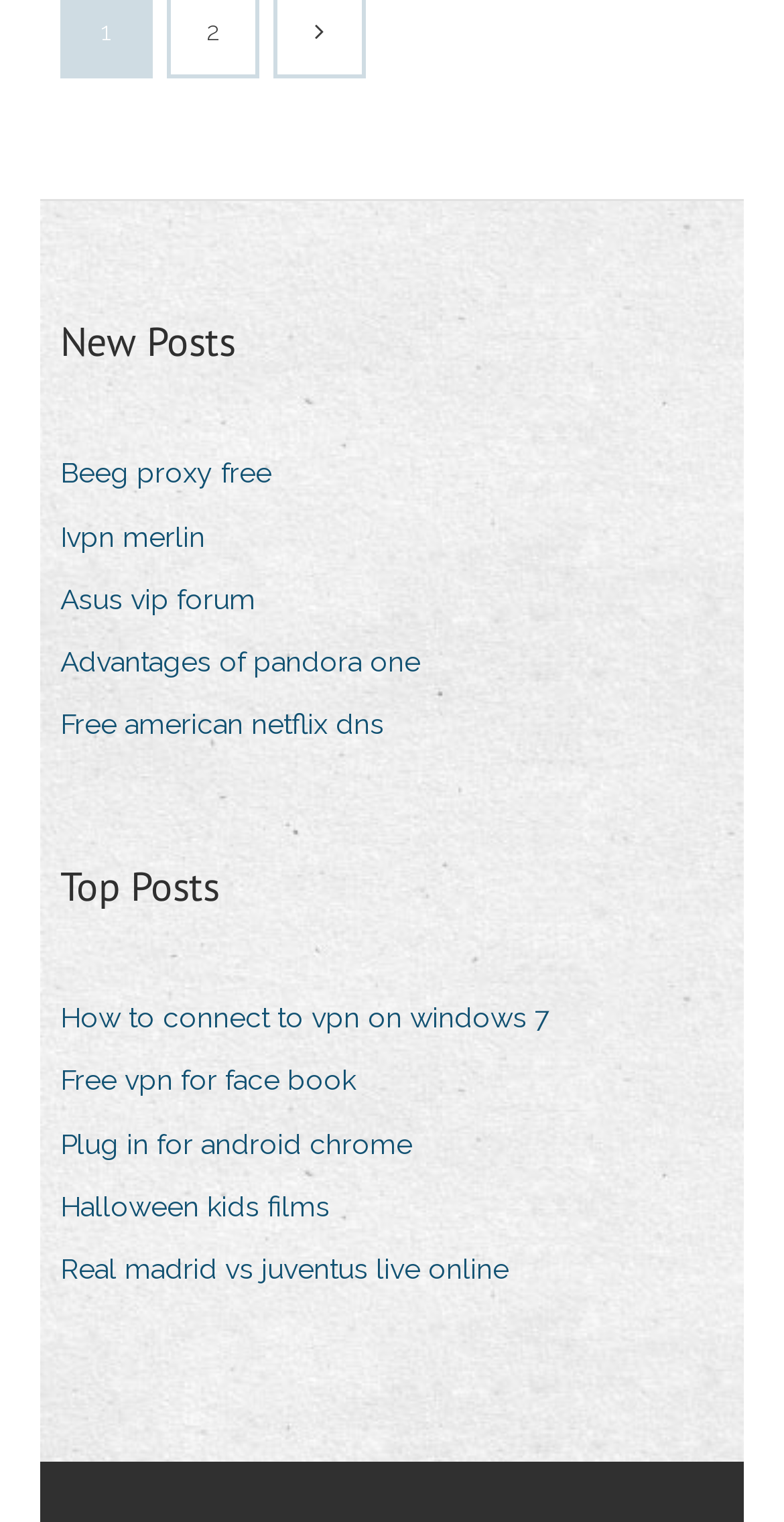Can you find the bounding box coordinates for the UI element given this description: "Advantages of pandora one"? Provide the coordinates as four float numbers between 0 and 1: [left, top, right, bottom].

[0.077, 0.417, 0.574, 0.453]